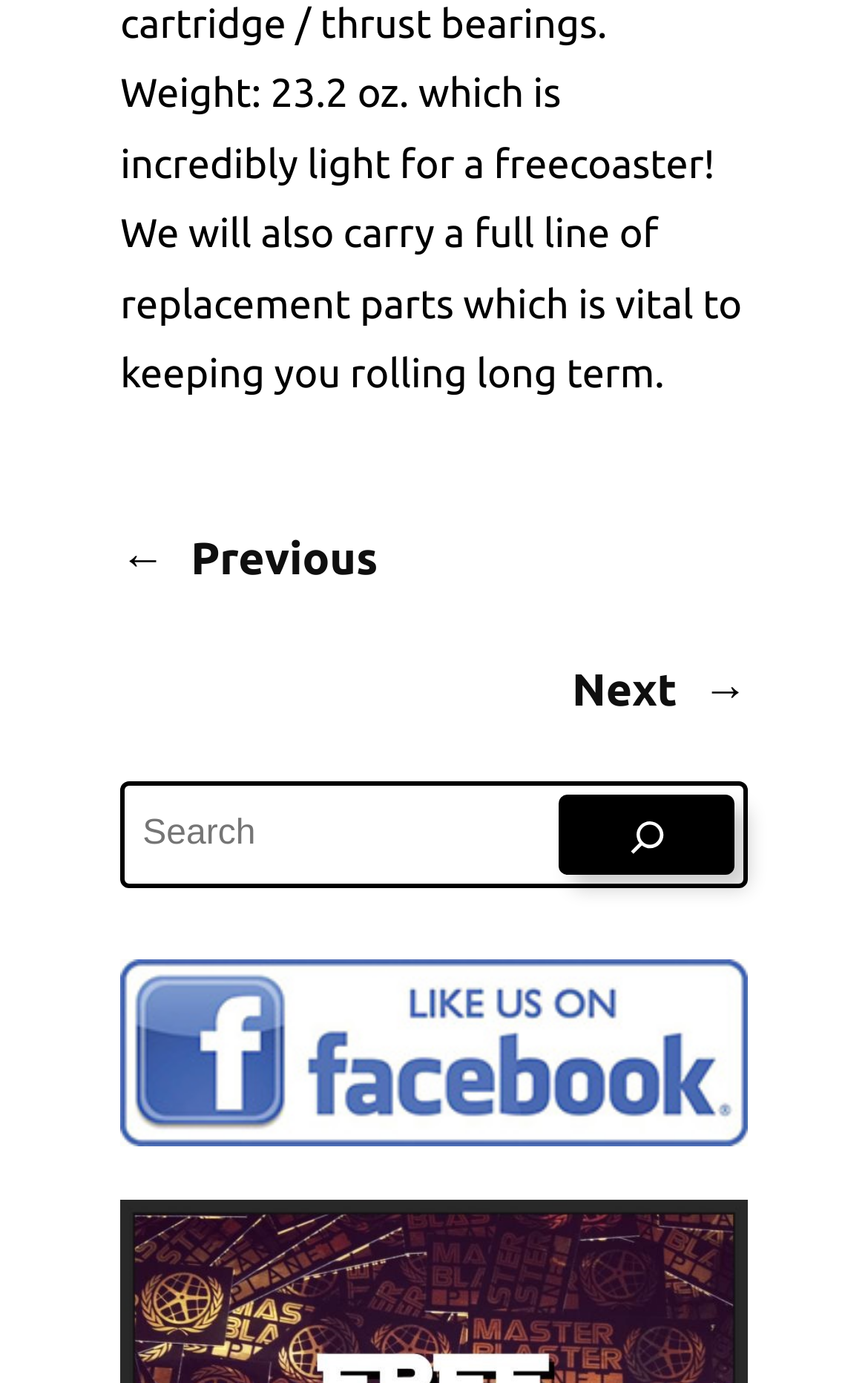How many input fields are there for searching?
Refer to the screenshot and deliver a thorough answer to the question presented.

There is only one search box with a bounding box of [0.154, 0.575, 0.619, 0.633] and a label 'Search' next to it, indicating that there is only one input field for searching.